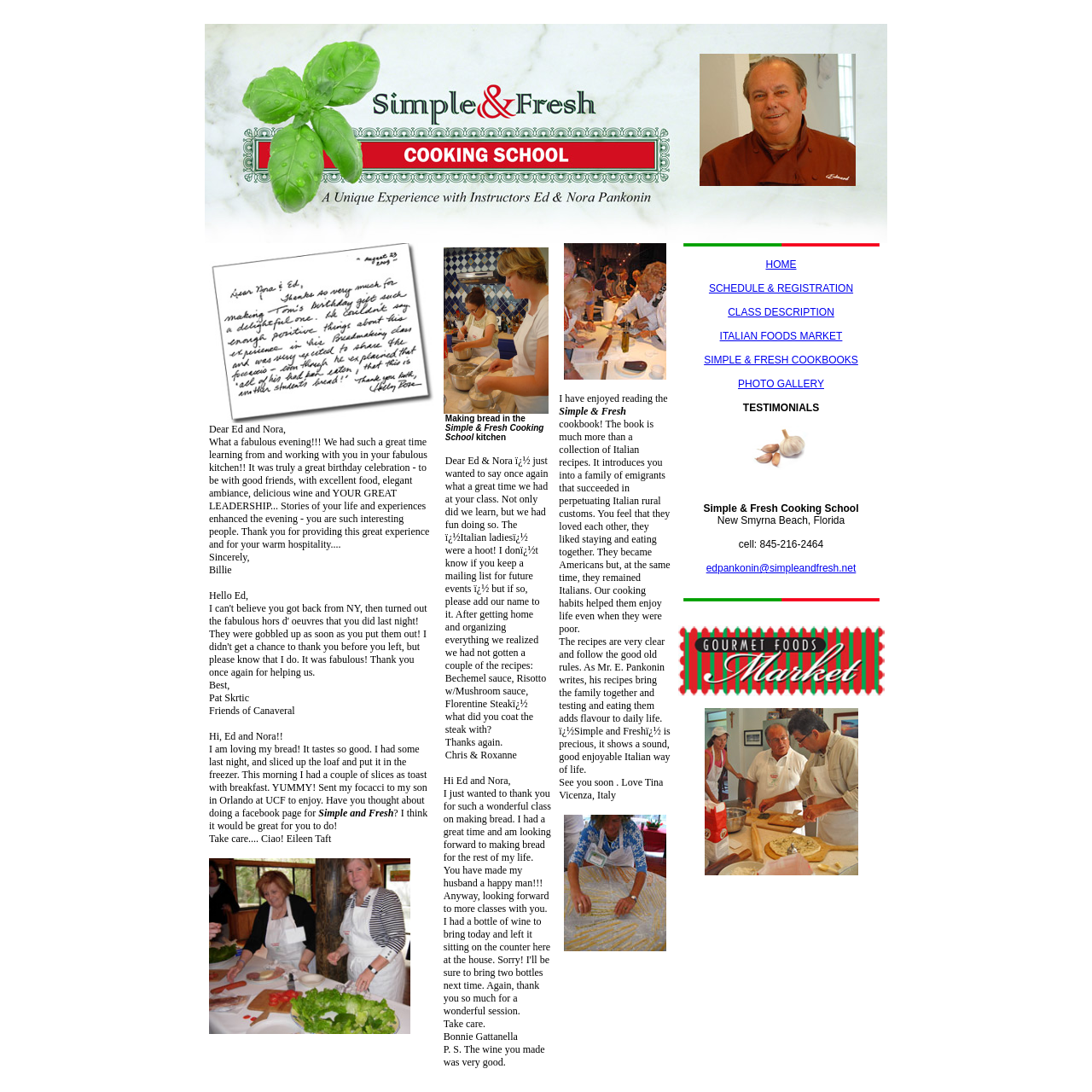What is the name of the cooking school?
Utilize the image to construct a detailed and well-explained answer.

I found the answer by looking at the text in the LayoutTableCell element with bounding box coordinates [0.644, 0.46, 0.786, 0.471]. The text mentions 'Simple & Fresh Cooking School' which is likely the name of the cooking school.